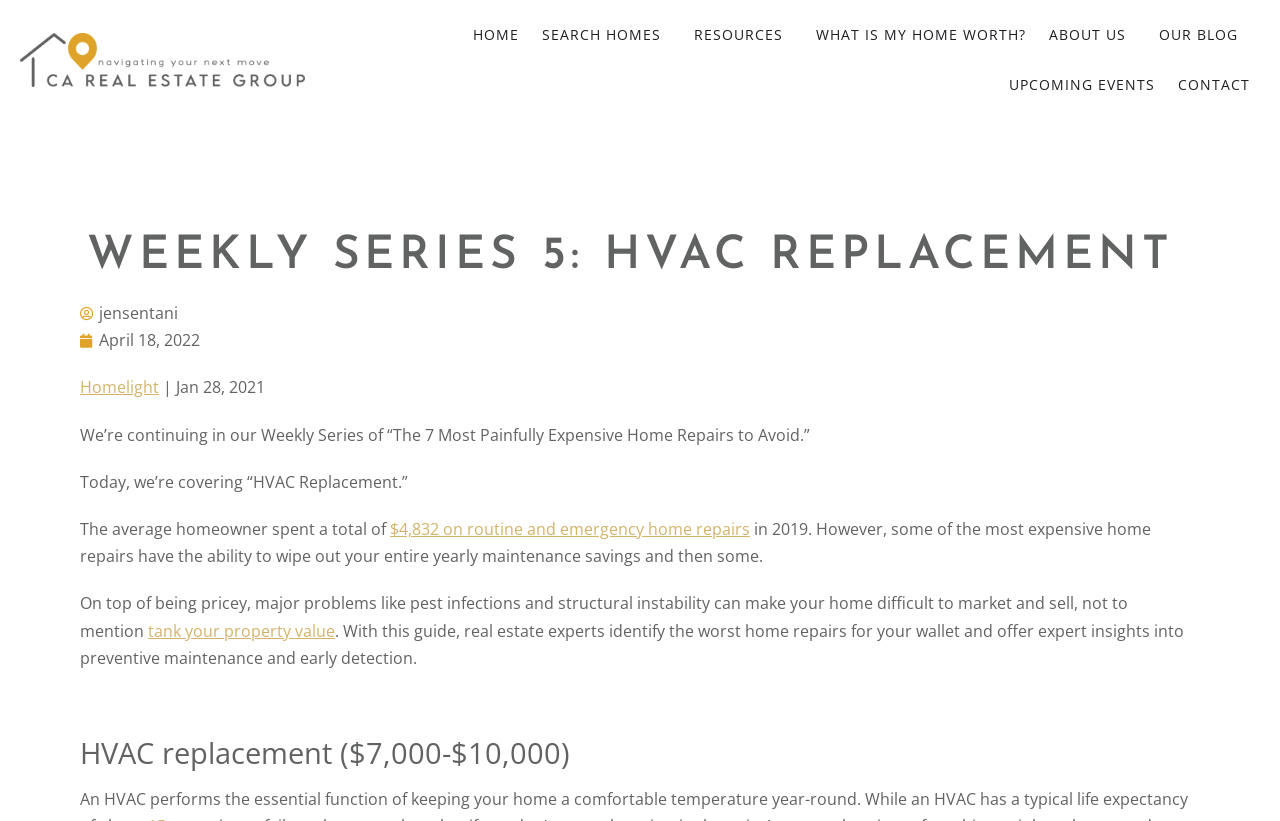Provide a brief response to the question below using a single word or phrase: 
What is the topic of this weekly series?

Home Repairs